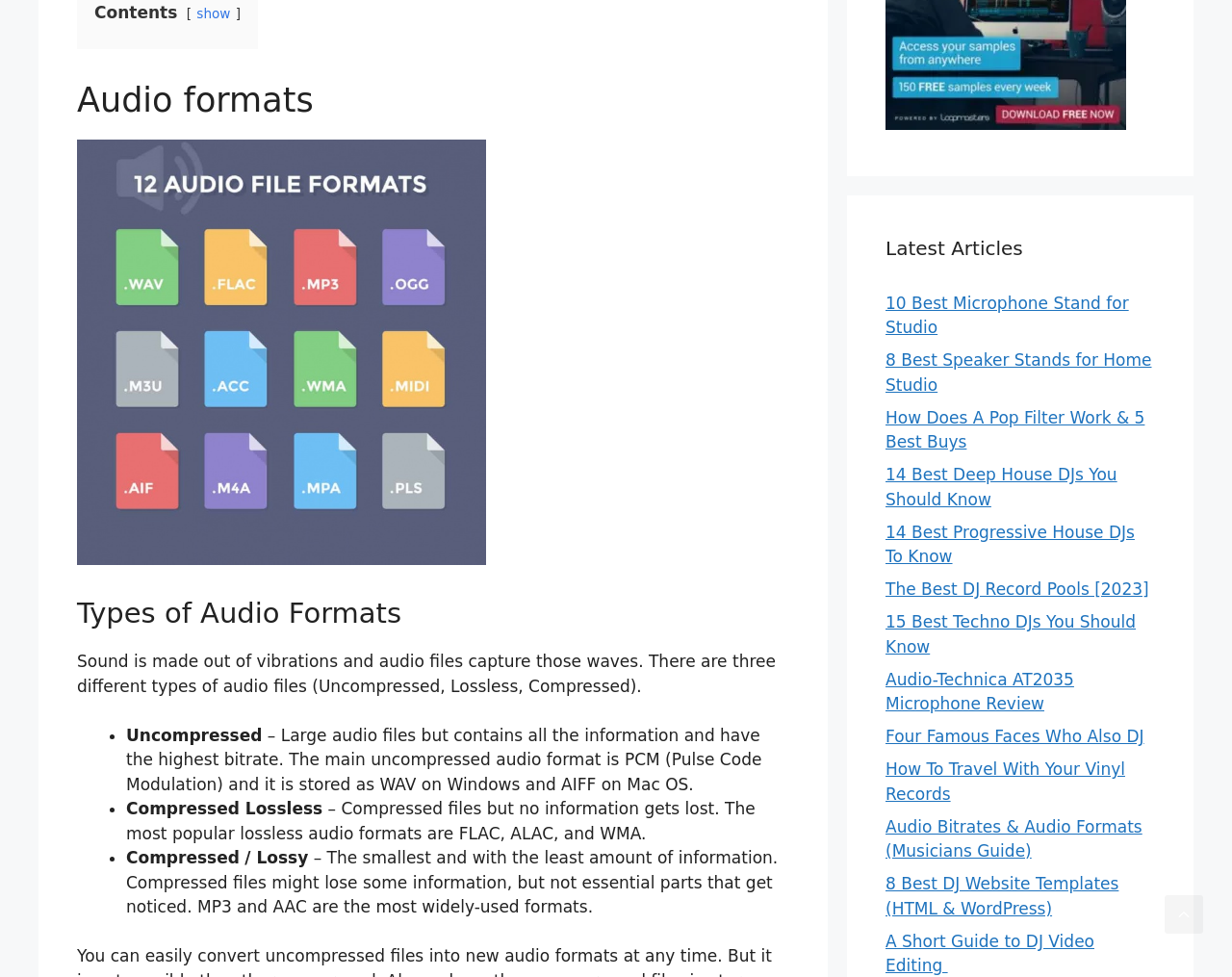What is the website Loopmasters.com about?
Please analyze the image and answer the question with as much detail as possible.

The webpage has a link to register for free samples and loops at Loopmasters.com, suggesting that the website is related to providing audio samples and loops for music production or other purposes.